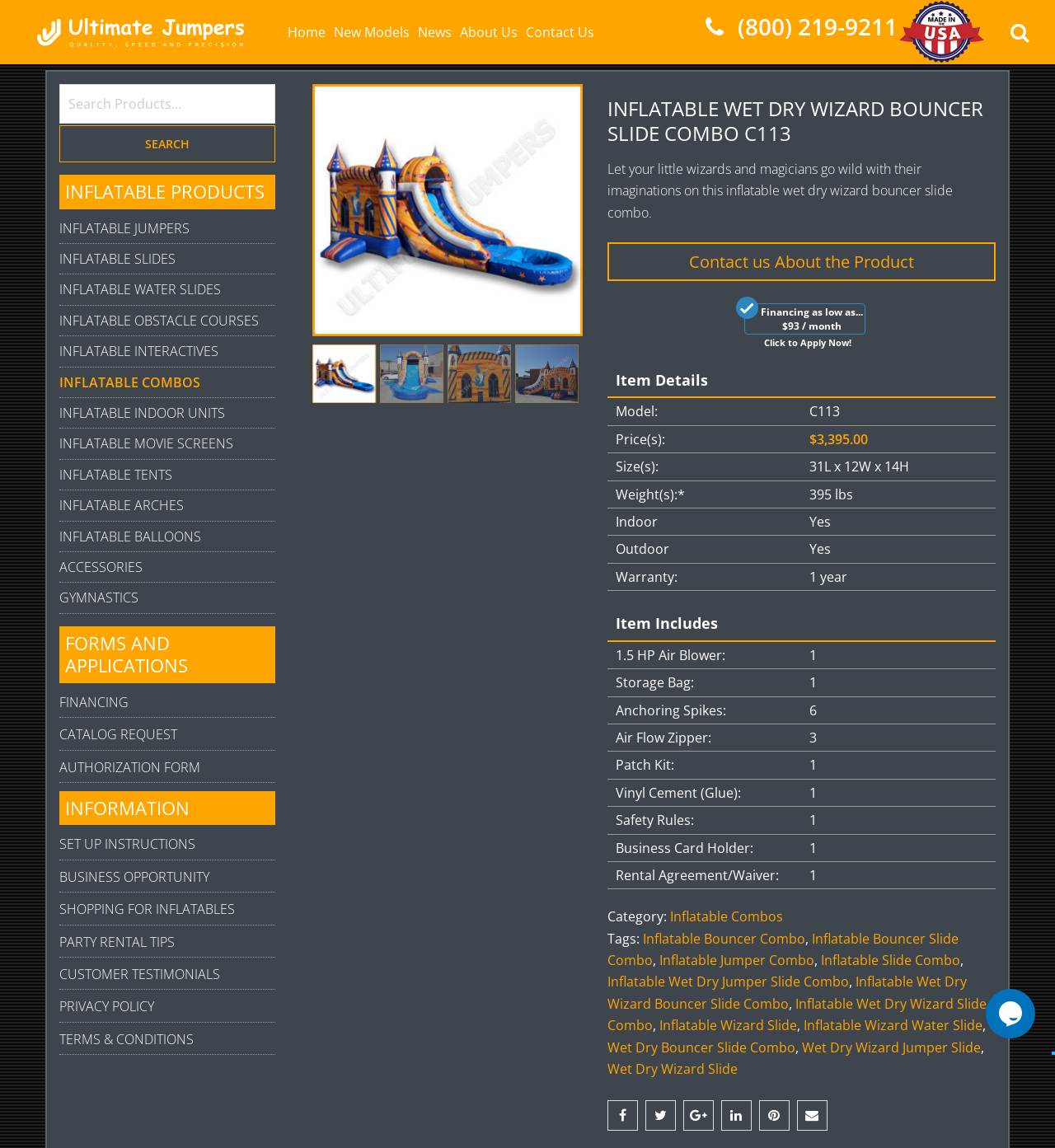Using the element description provided, determine the bounding box coordinates in the format (top-left x, top-left y, bottom-right x, bottom-right y). Ensure that all values are floating point numbers between 0 and 1. Element description: aria-label="Facebook Social Icon"

None